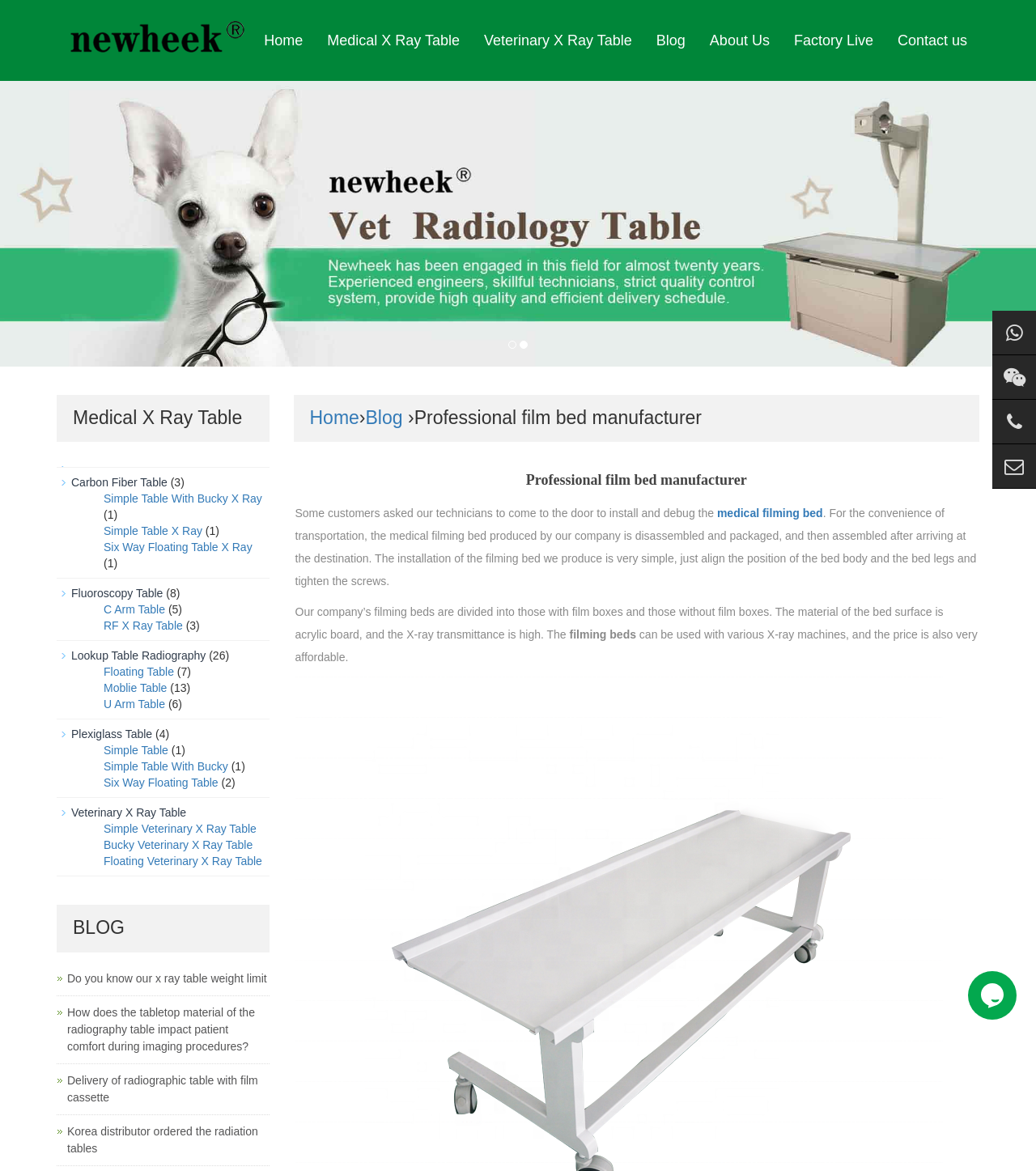Please locate the bounding box coordinates of the element that should be clicked to achieve the given instruction: "Contact us through the link".

[0.855, 0.0, 0.945, 0.069]